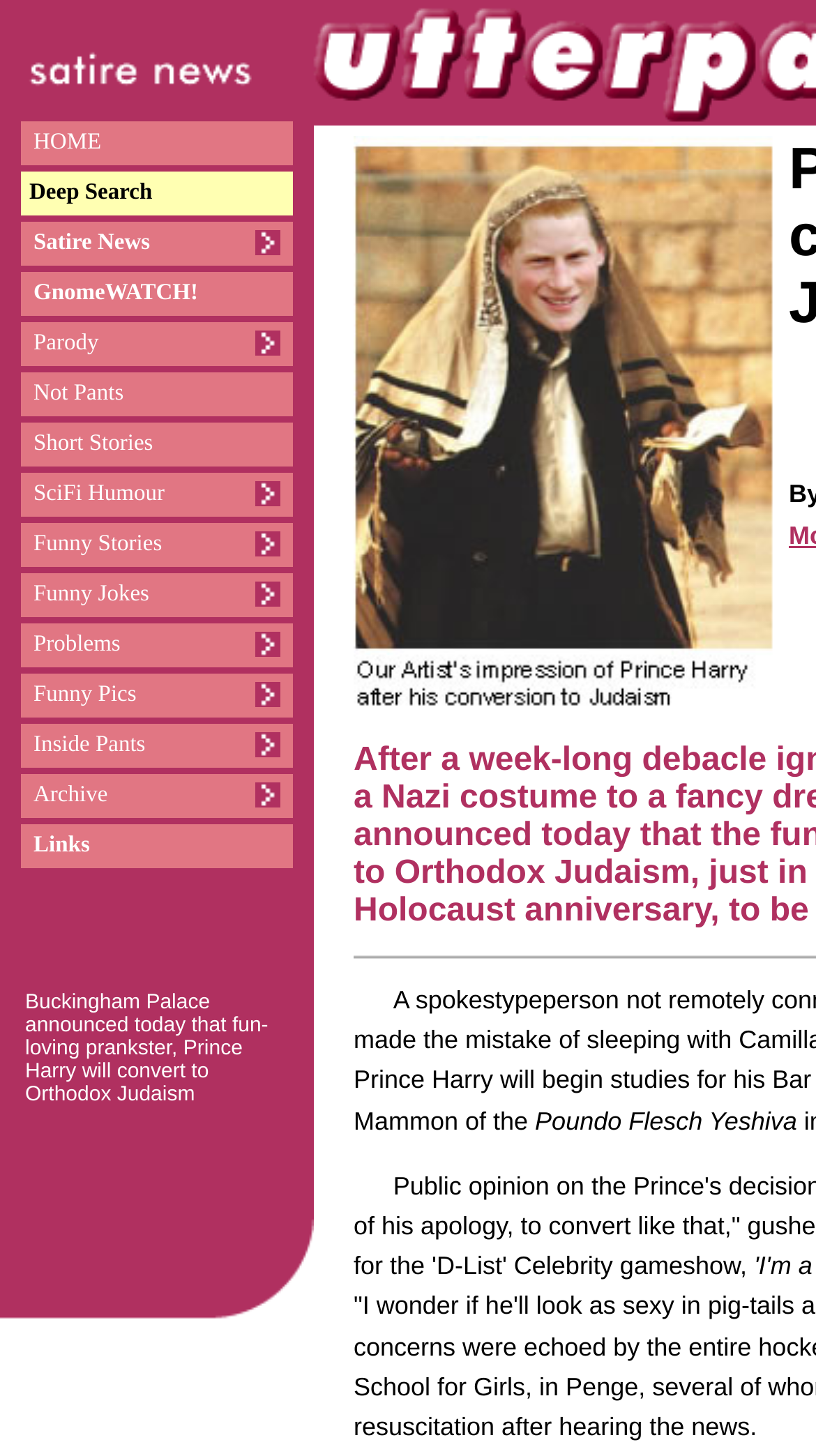Provide a brief response to the question using a single word or phrase: 
How many categories are listed on the left side of the webpage?

12